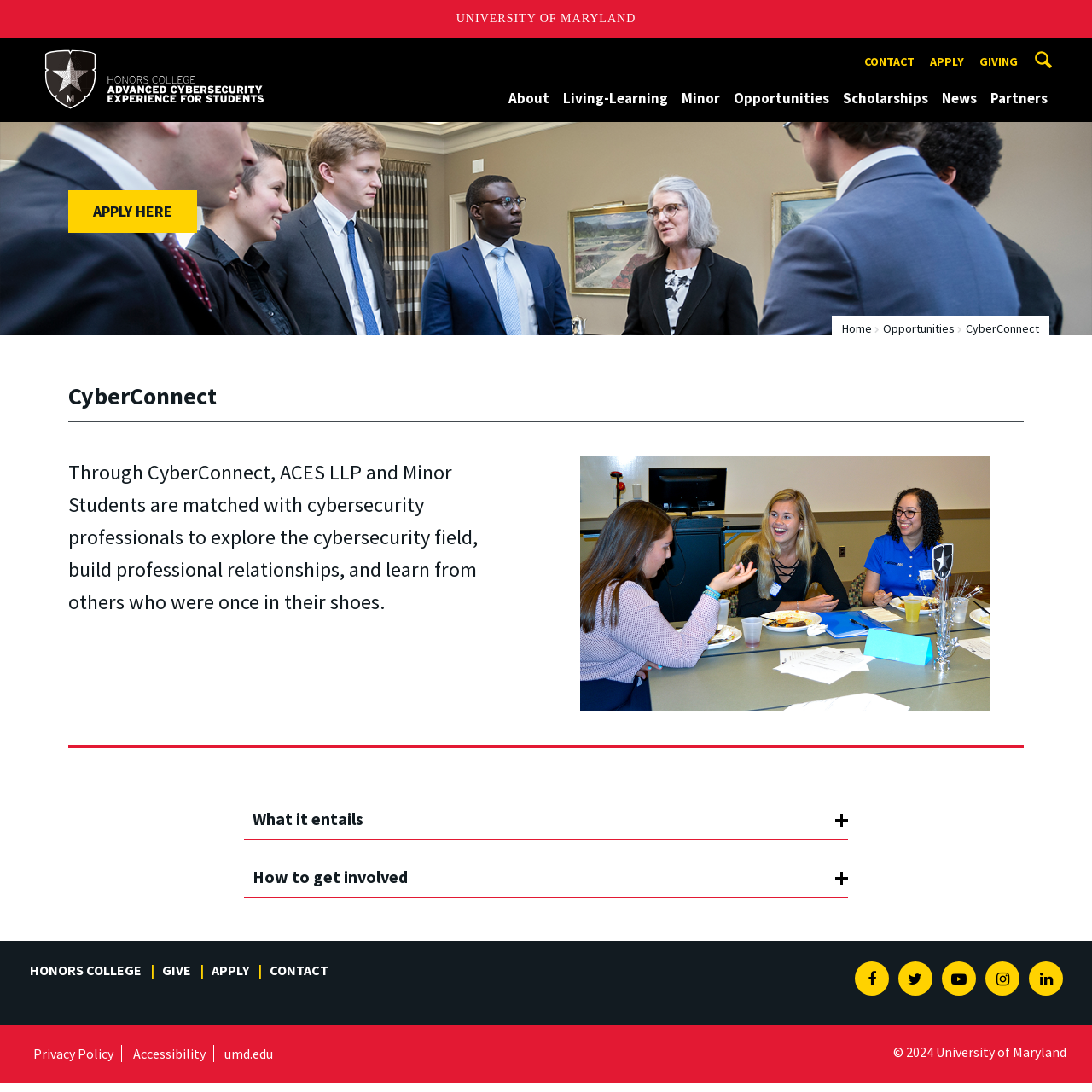Select the bounding box coordinates of the element I need to click to carry out the following instruction: "Visit the university's Facebook page".

[0.783, 0.88, 0.814, 0.912]